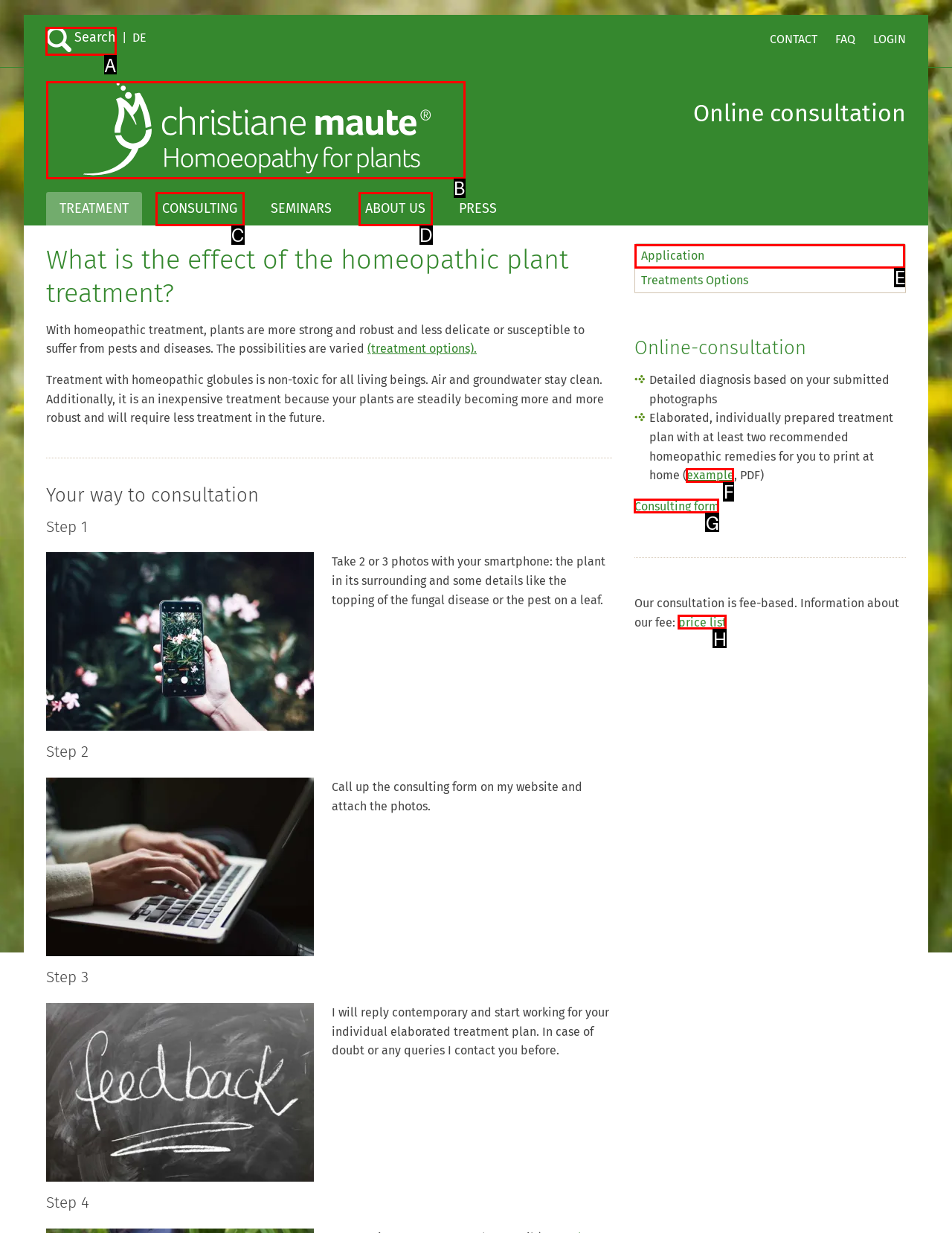Select the correct UI element to click for this task: Search the website.
Answer using the letter from the provided options.

A